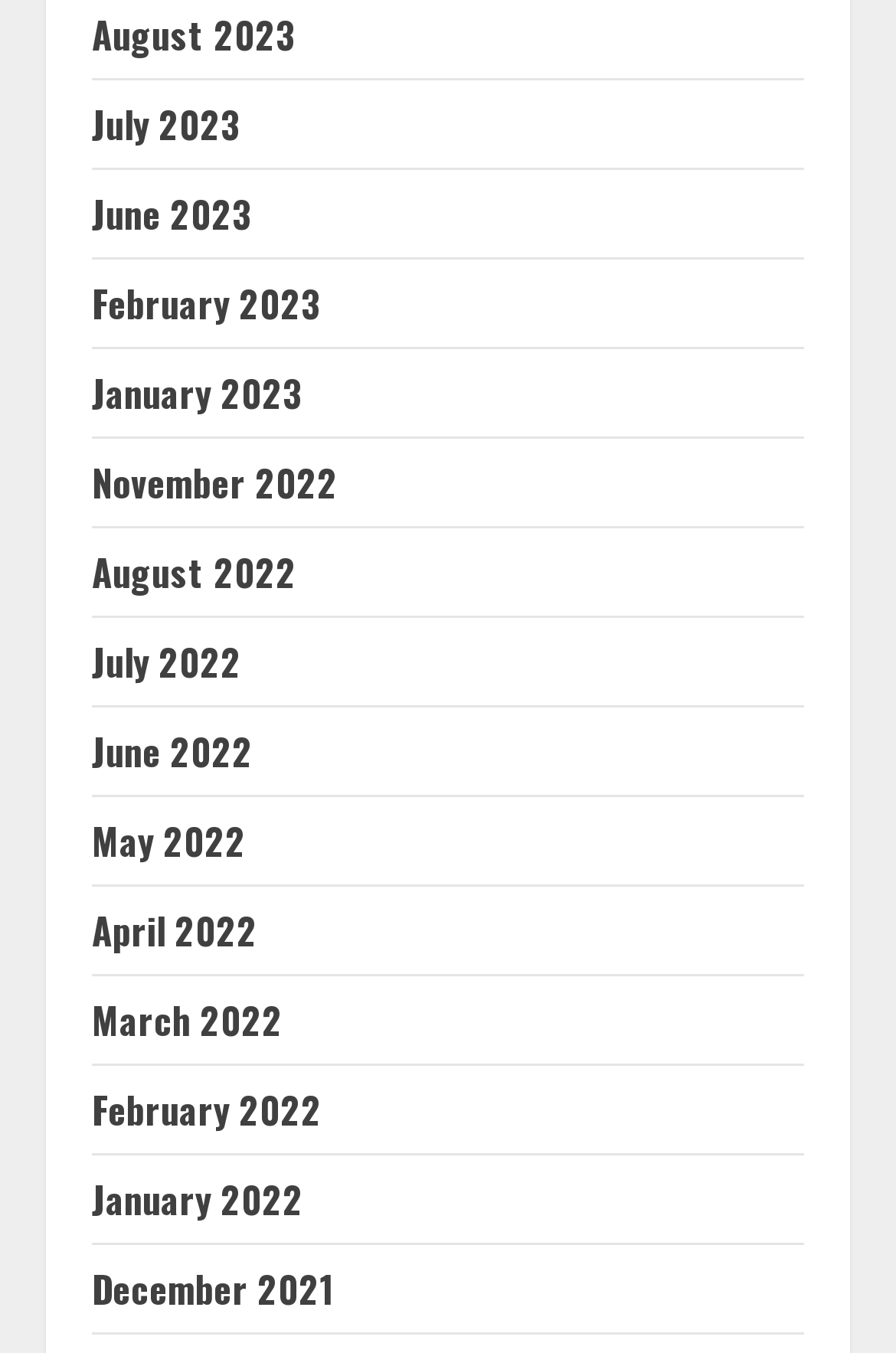Could you highlight the region that needs to be clicked to execute the instruction: "View August 2023"?

[0.103, 0.005, 0.331, 0.046]